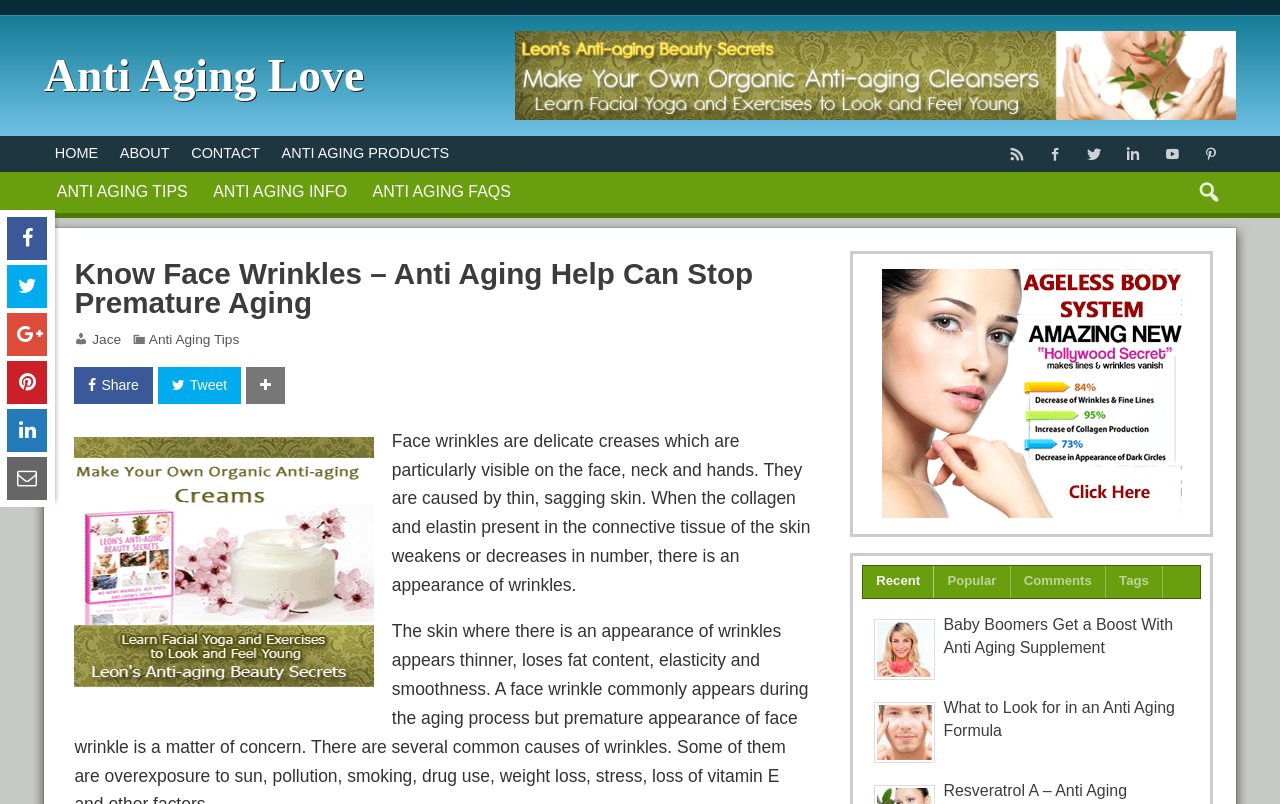Using the provided description title="Share On Linkedin", find the bounding box coordinates for the UI element. Provide the coordinates in (top-left x, top-left y, bottom-right x, bottom-right y) format, ensuring all values are between 0 and 1.

[0.005, 0.509, 0.037, 0.562]